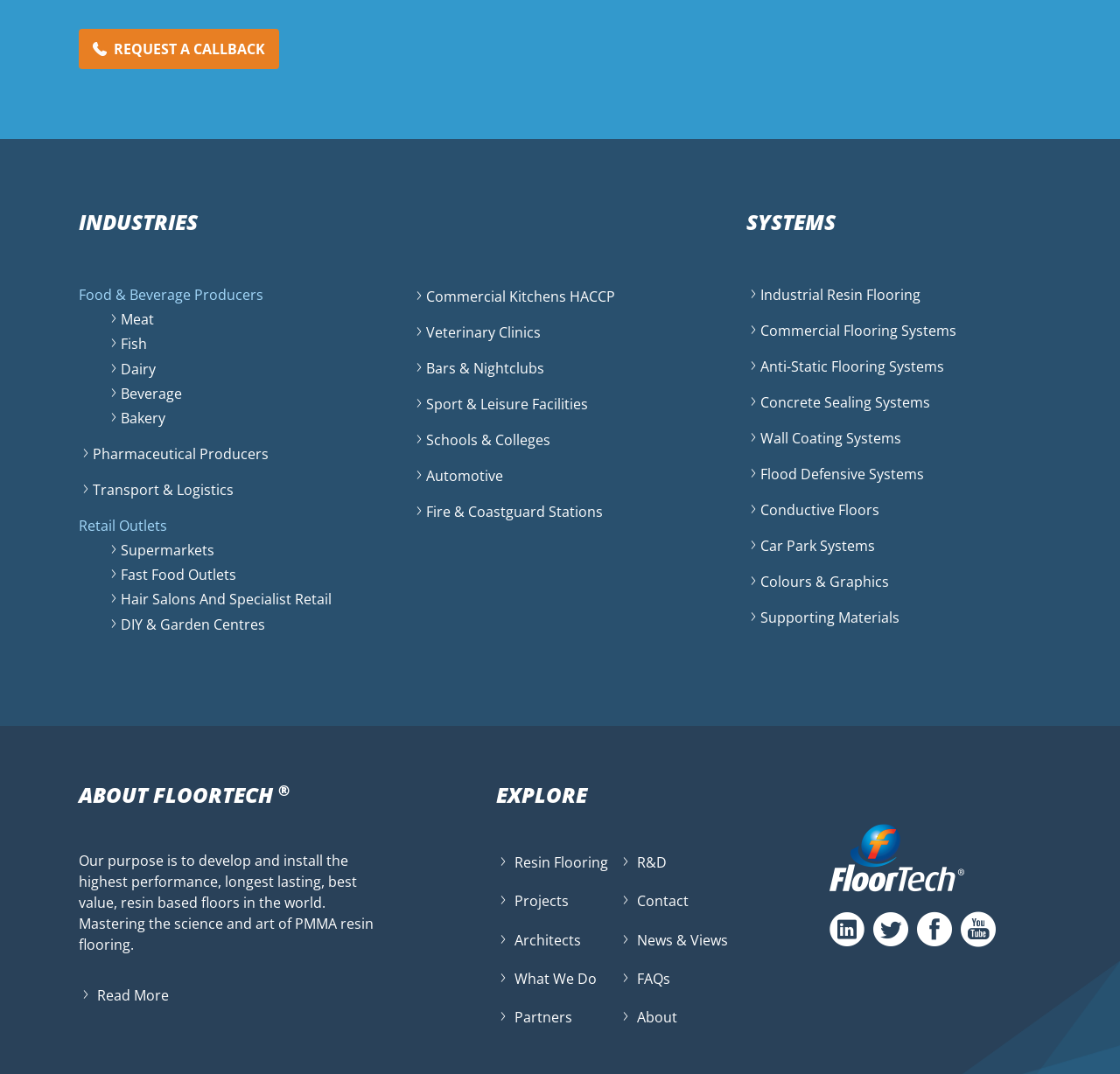Ascertain the bounding box coordinates for the UI element detailed here: "Conductive Floors". The coordinates should be provided as [left, top, right, bottom] with each value being a float between 0 and 1.

[0.679, 0.466, 0.785, 0.484]